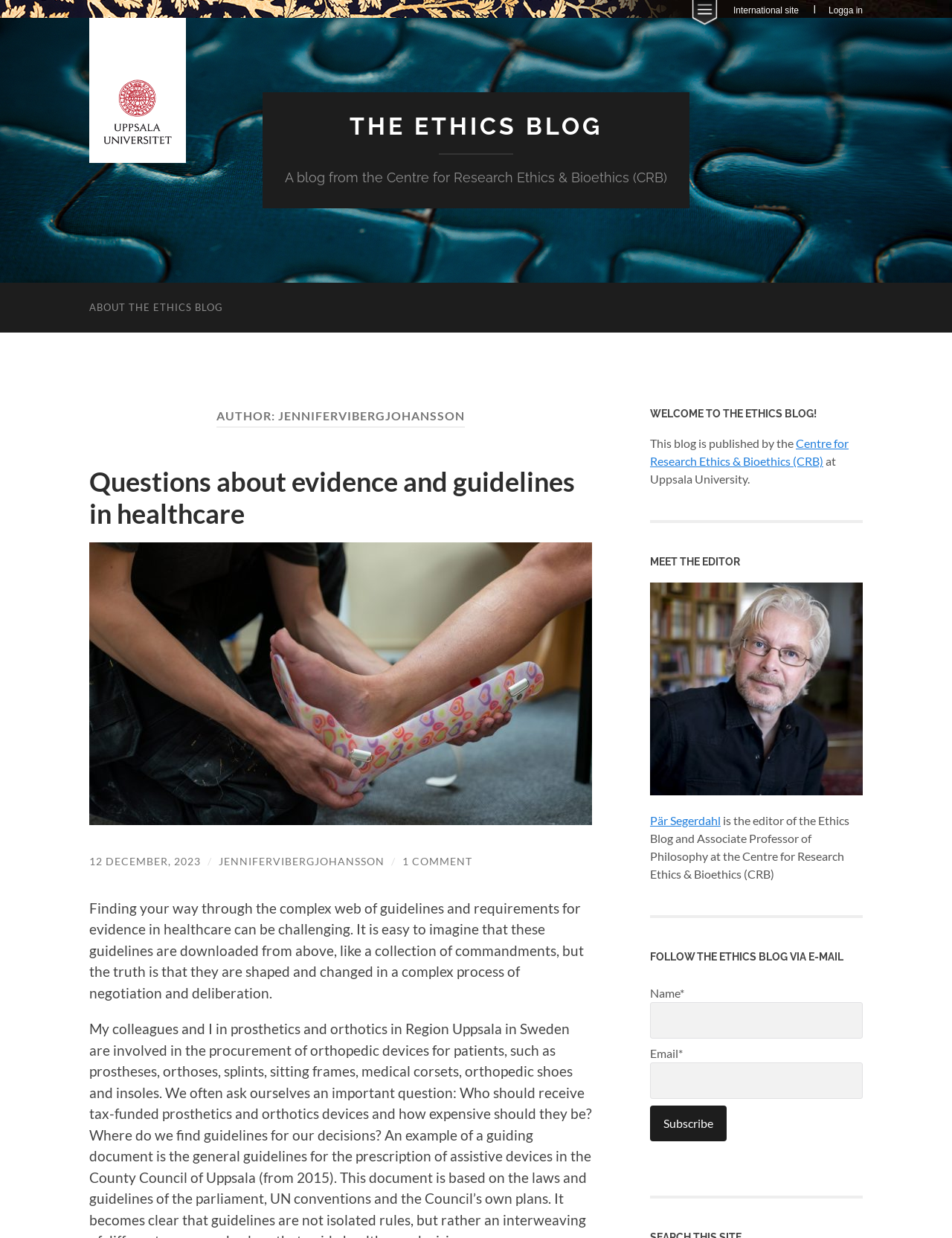What is the purpose of the textbox?
Based on the image, give a concise answer in the form of a single word or short phrase.

To enter email address